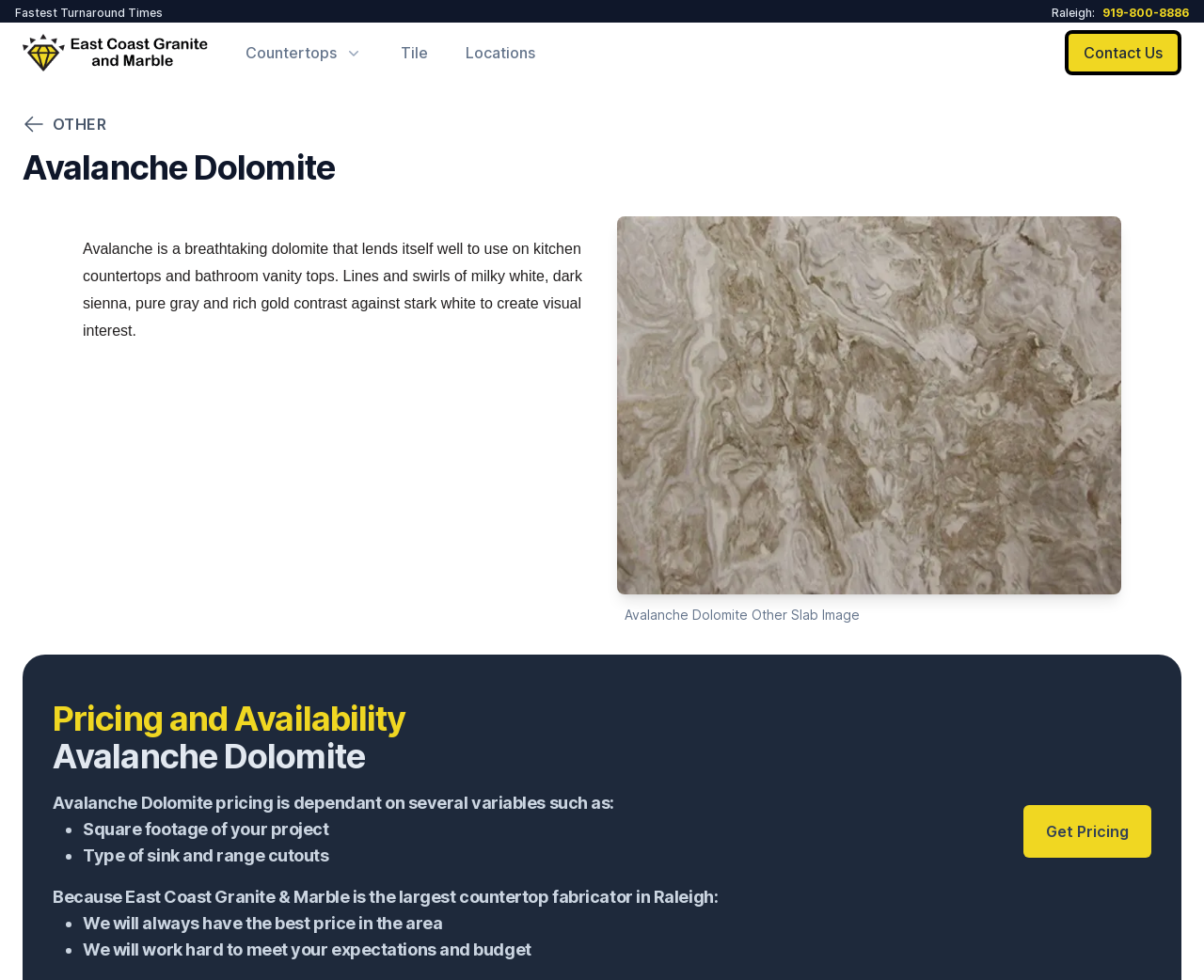Identify the bounding box coordinates for the UI element that matches this description: "Other".

[0.019, 0.123, 0.088, 0.142]